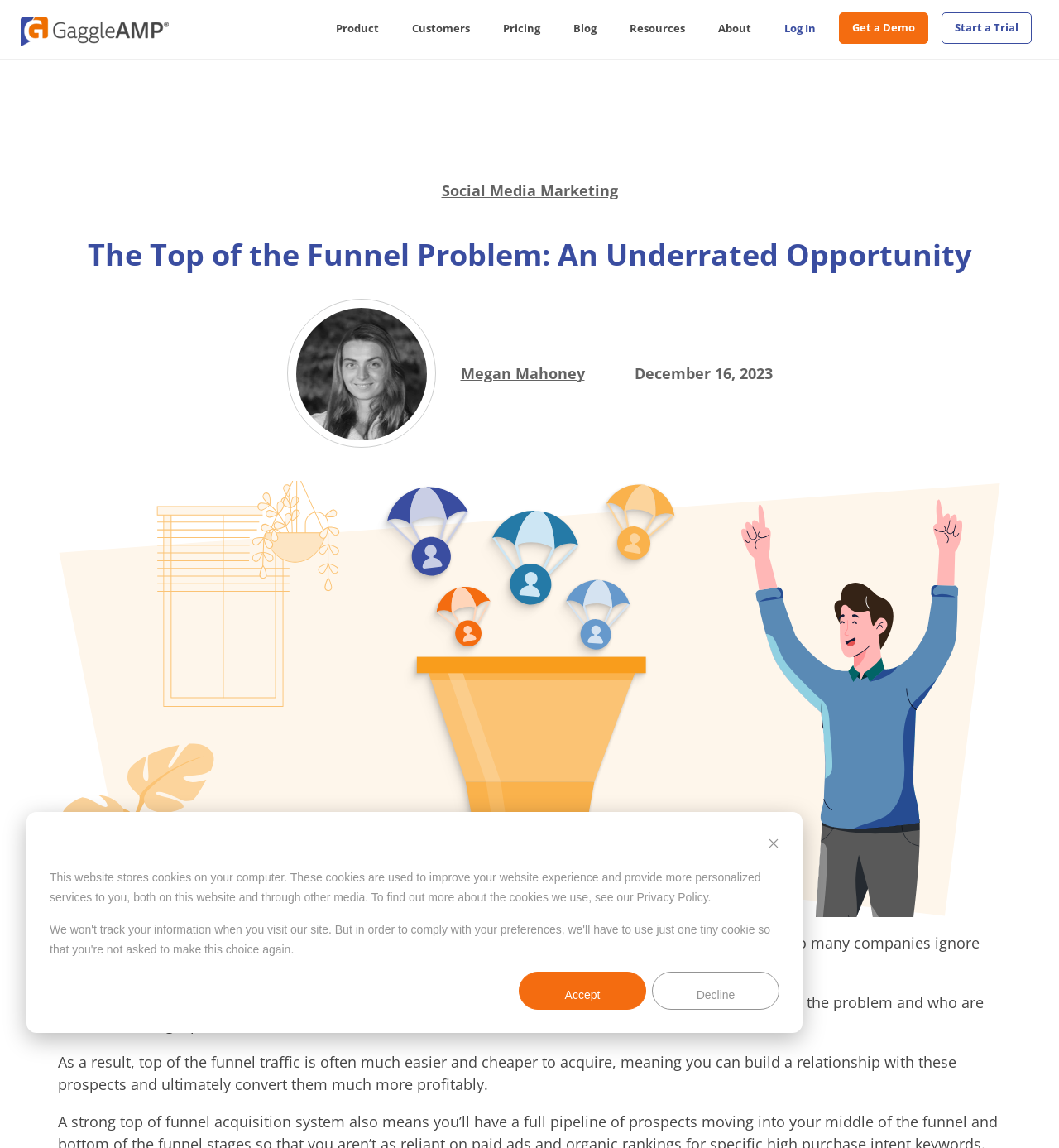Describe all the key features of the webpage in detail.

The webpage is about identifying and addressing top-of-funnel problems in business. At the top, there is a logo and a vertical menu with 8 items: Product, Customers, Pricing, Blog, Resources, About, Log In, and Get a Demo. Below the menu, there is a heading that reads "The Top of the Funnel Problem: An Underrated Opportunity". 

On the left side, there is an image of a person, Megan Mahoney, with a link to her profile. Next to the image, there is a date, December 16, 2023. 

On the right side, there is a large image related to the top of the funnel problem. Below the image, there are three paragraphs of text. The first paragraph explains that prospects who are beginning to research a problem are often ignored by companies. The second paragraph states that companies usually focus on attracting prospects who are already educated on the problem and closer to making a purchase. The third paragraph highlights the benefits of targeting top-of-funnel traffic, which is often easier and cheaper to acquire, allowing for building relationships and converting prospects more profitably.

At the bottom of the page, there is a cookie banner with a message about the website's use of cookies. The banner has two buttons, Accept and Decline, and a link to the Privacy Policy.